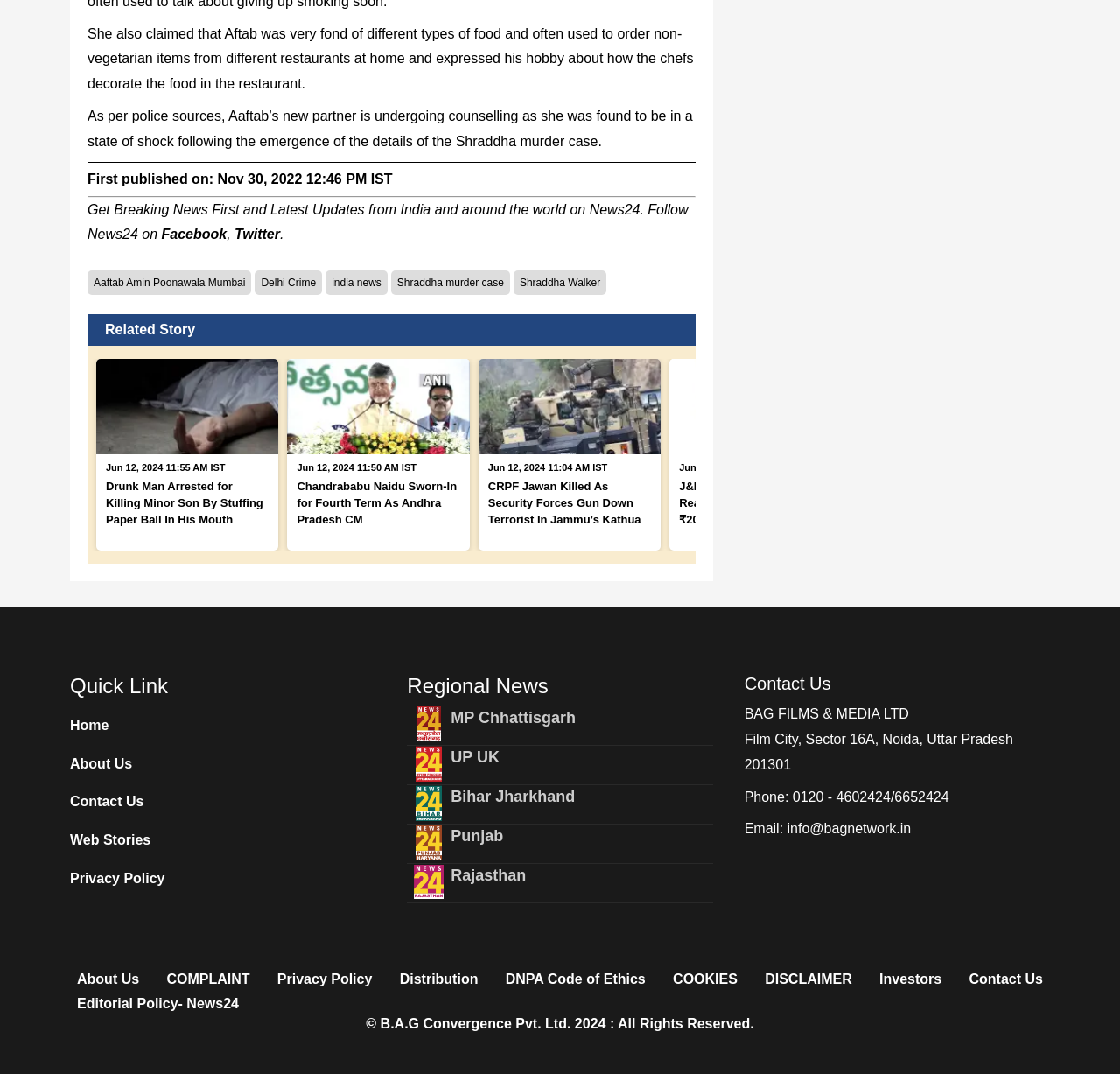Respond to the following question with a brief word or phrase:
What is the date of the Shraddha murder case?

Nov 30, 2022